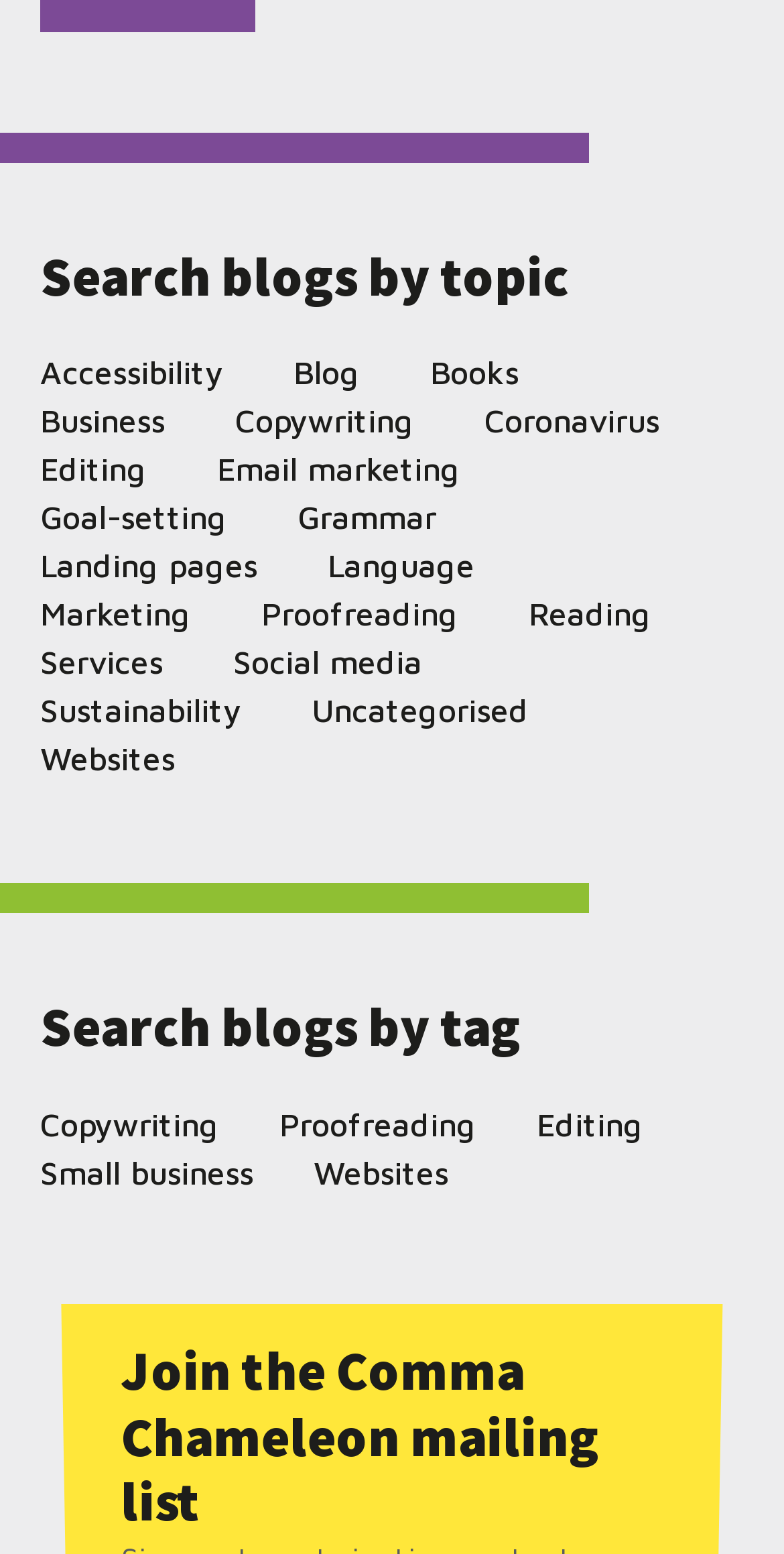Identify the coordinates of the bounding box for the element that must be clicked to accomplish the instruction: "Search blogs by topic".

[0.051, 0.131, 0.949, 0.199]